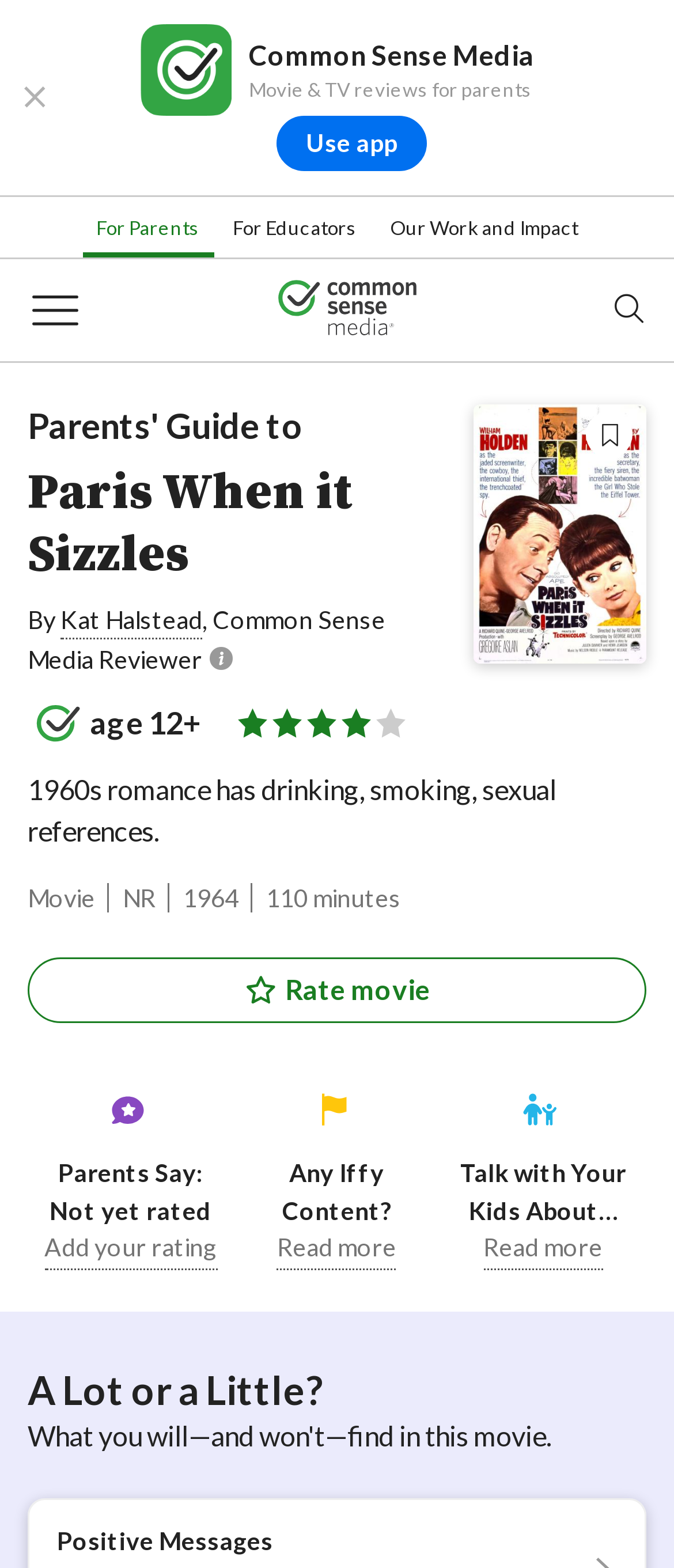Please specify the bounding box coordinates of the clickable section necessary to execute the following command: "Rate the movie".

[0.041, 0.611, 0.959, 0.653]